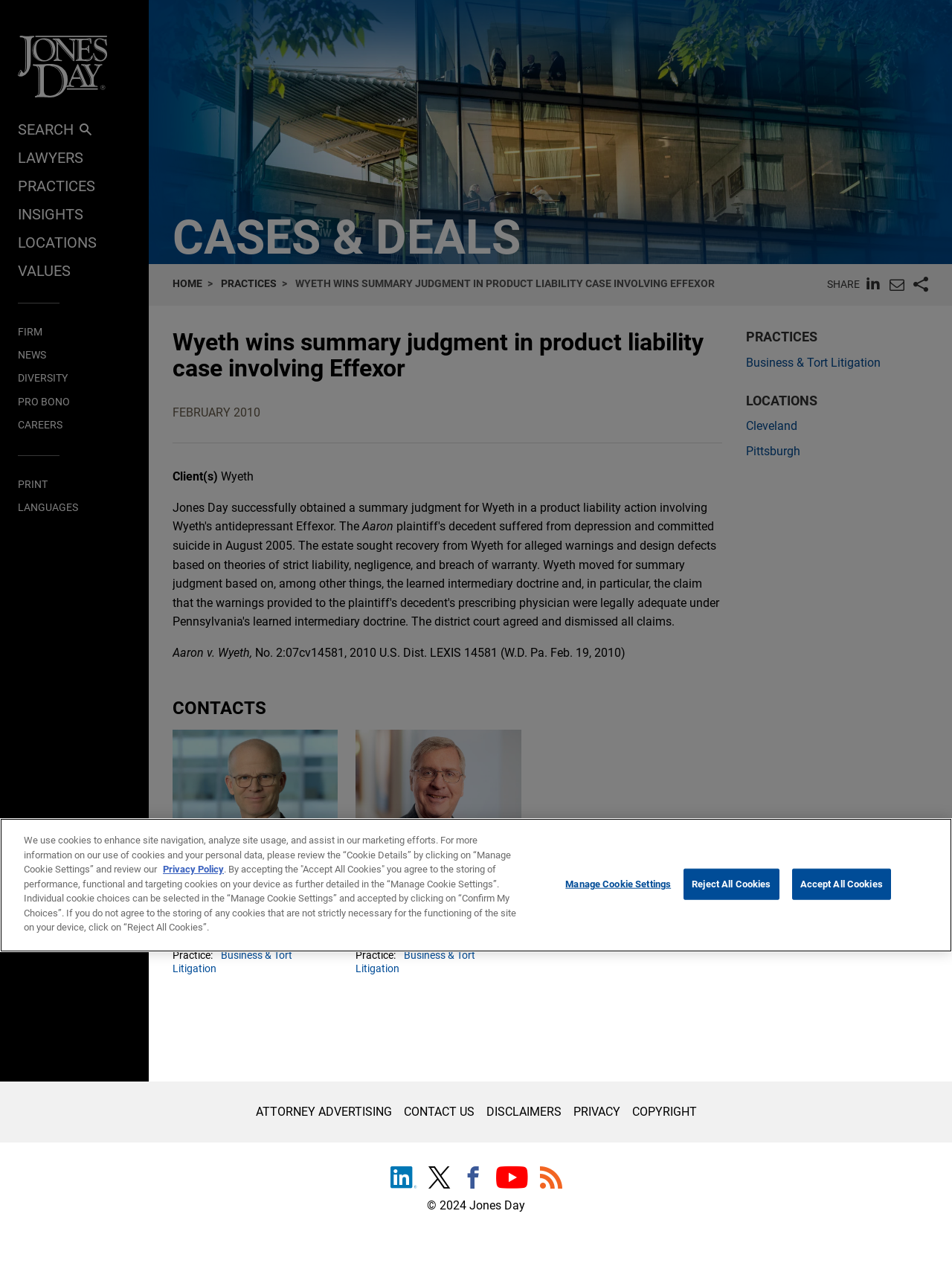Using the format (top-left x, top-left y, bottom-right x, bottom-right y), provide the bounding box coordinates for the described UI element. All values should be floating point numbers between 0 and 1: LANGUAGES

[0.019, 0.397, 0.082, 0.406]